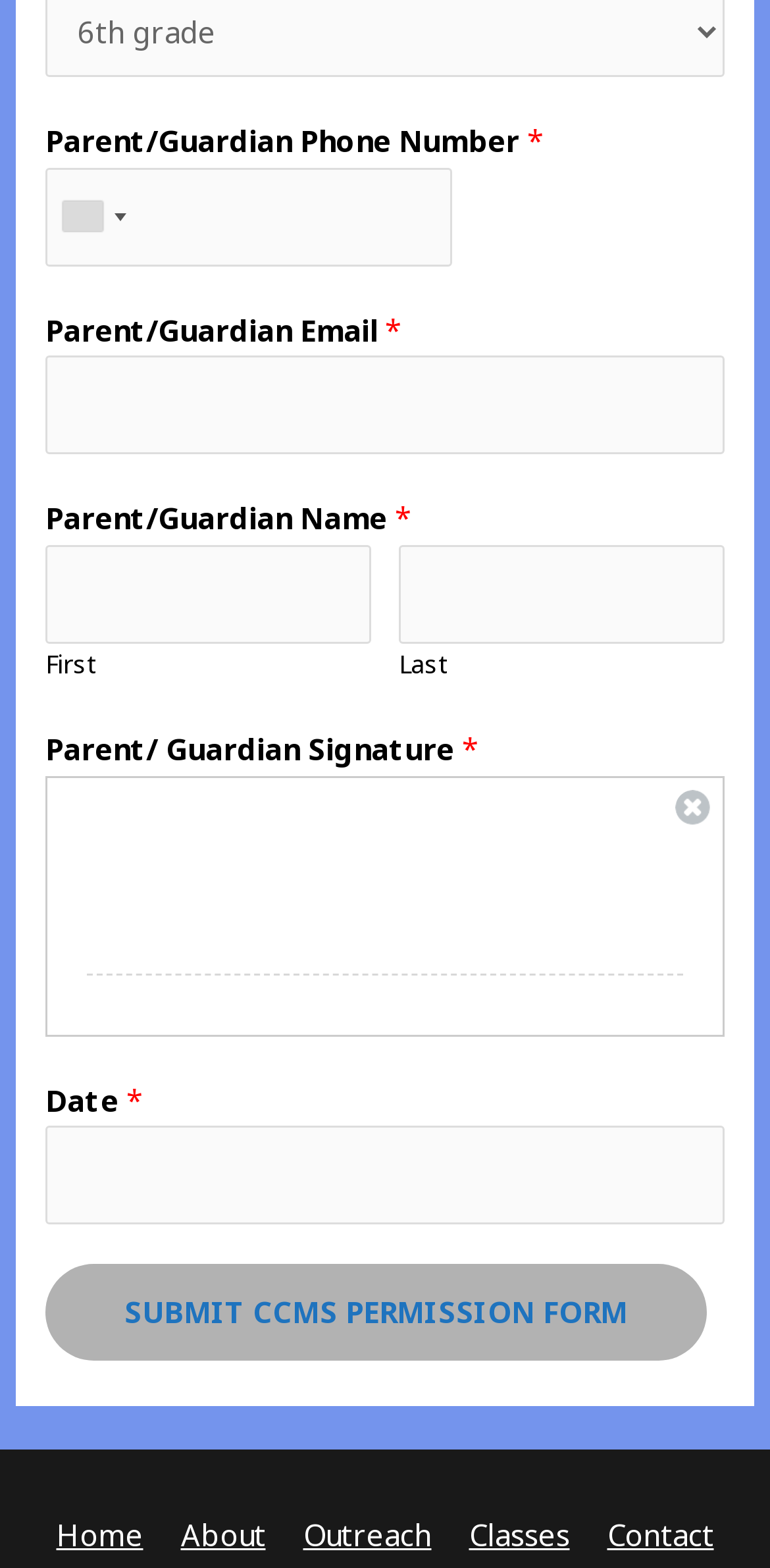Give a concise answer using only one word or phrase for this question:
What is the purpose of the 'CLEAR SIGNATURE' button?

Clear signature